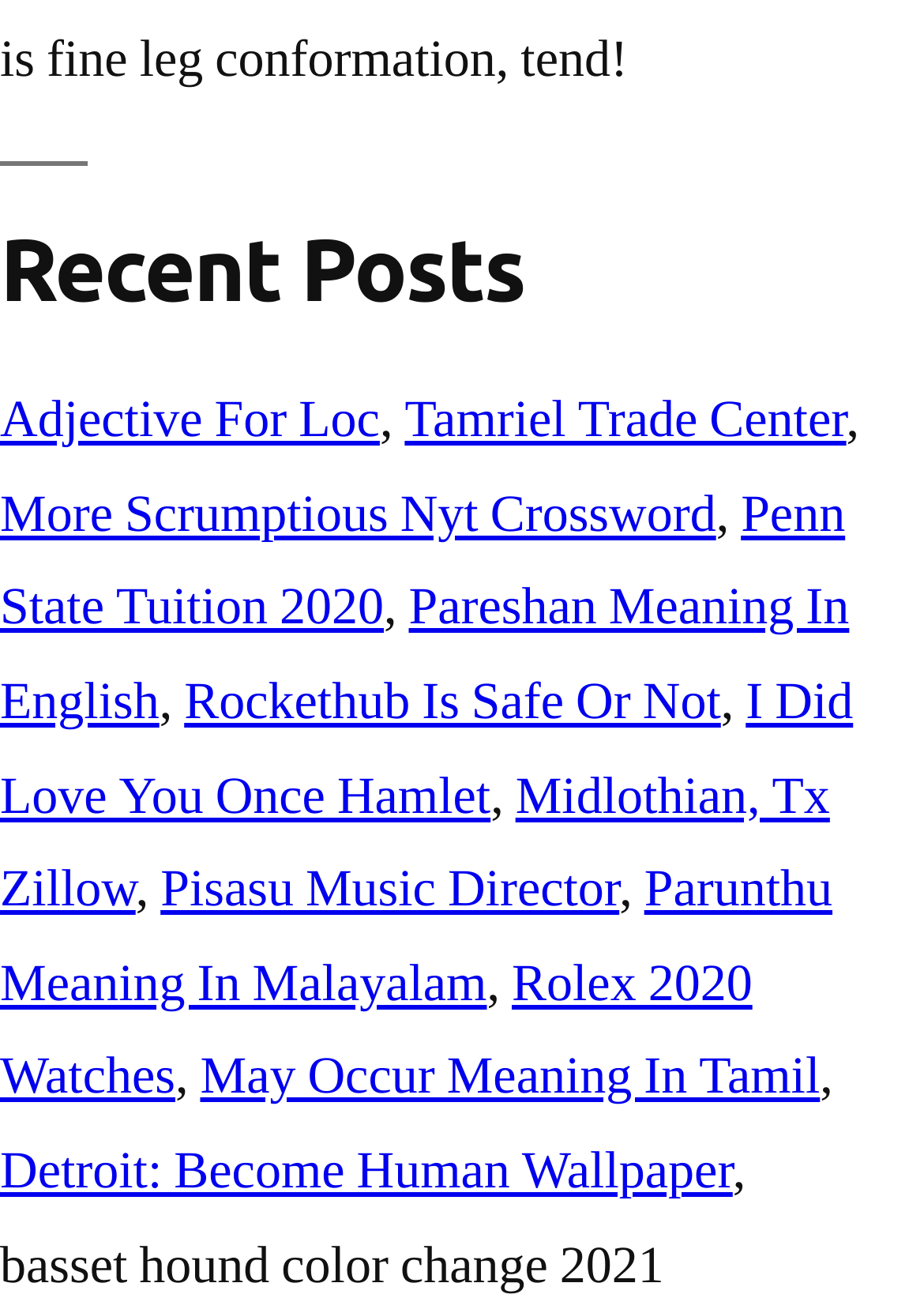What is the title of the first post?
Your answer should be a single word or phrase derived from the screenshot.

Recent Posts